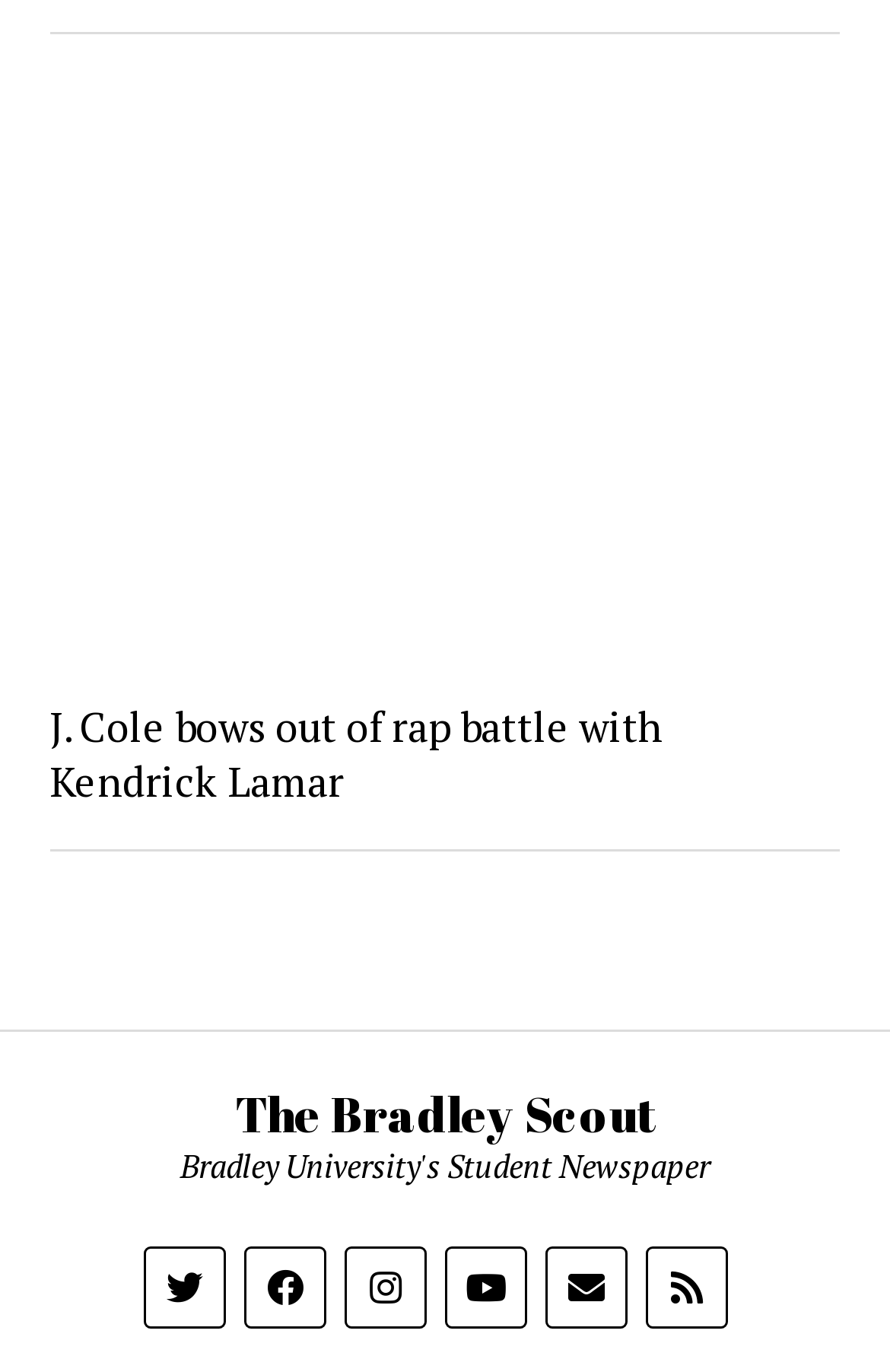Respond to the question below with a single word or phrase: What is the position of the Twitter link?

Top-left